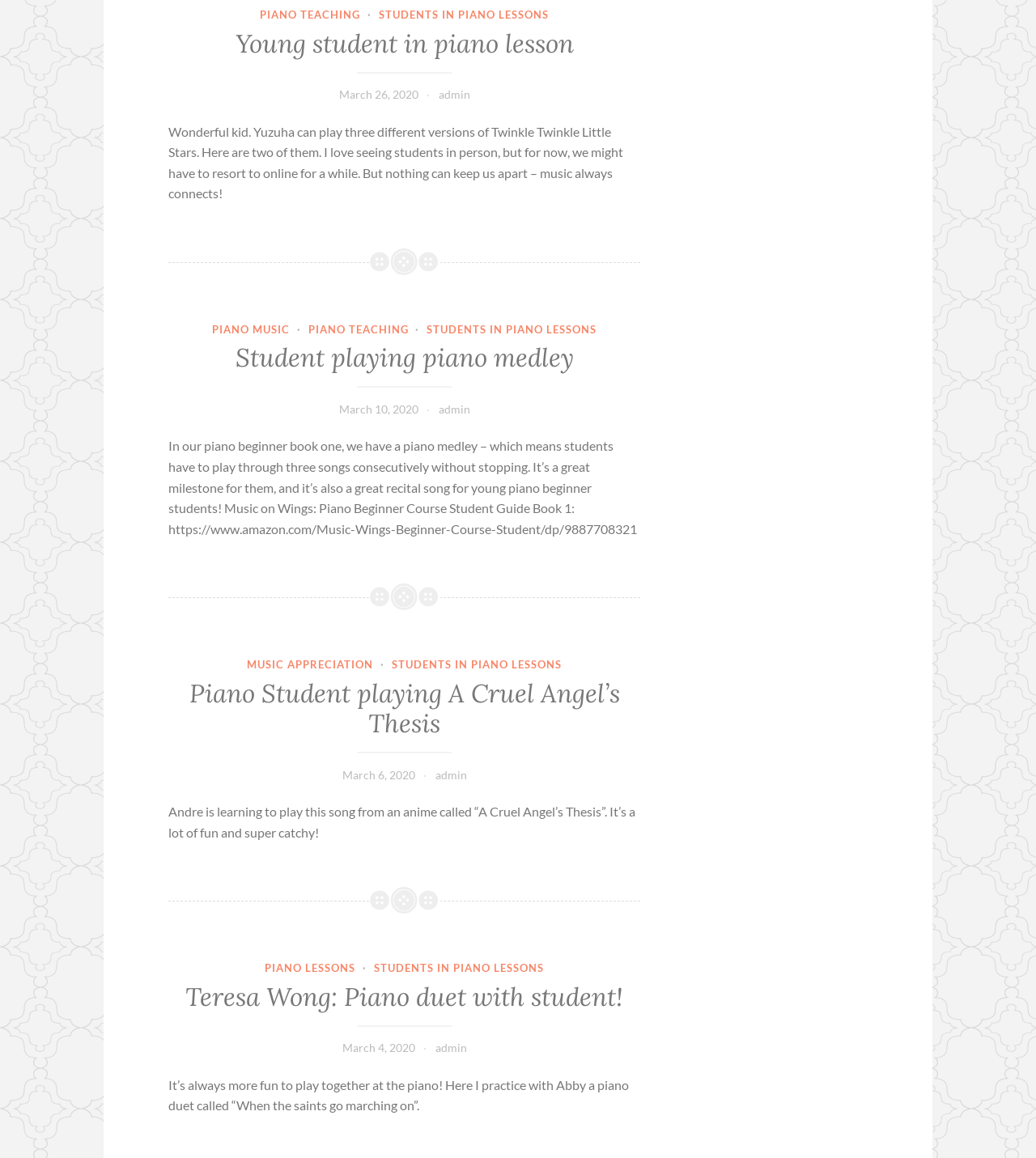Bounding box coordinates should be provided in the format (top-left x, top-left y, bottom-right x, bottom-right y) with all values between 0 and 1. Identify the bounding box for this UI element: admin

[0.423, 0.076, 0.454, 0.088]